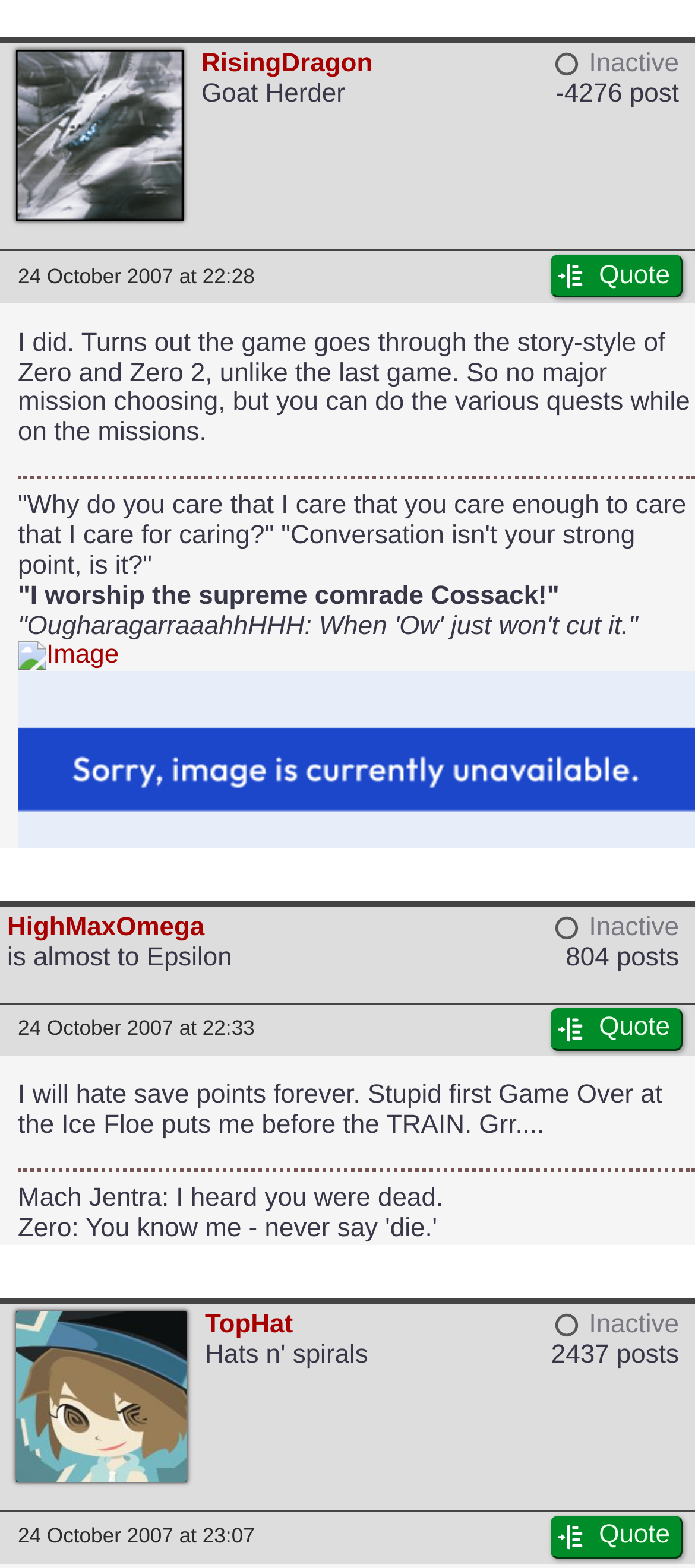Pinpoint the bounding box coordinates of the clickable area needed to execute the instruction: "Click on the 'RisingDragon' link". The coordinates should be specified as four float numbers between 0 and 1, i.e., [left, top, right, bottom].

[0.29, 0.032, 0.536, 0.051]